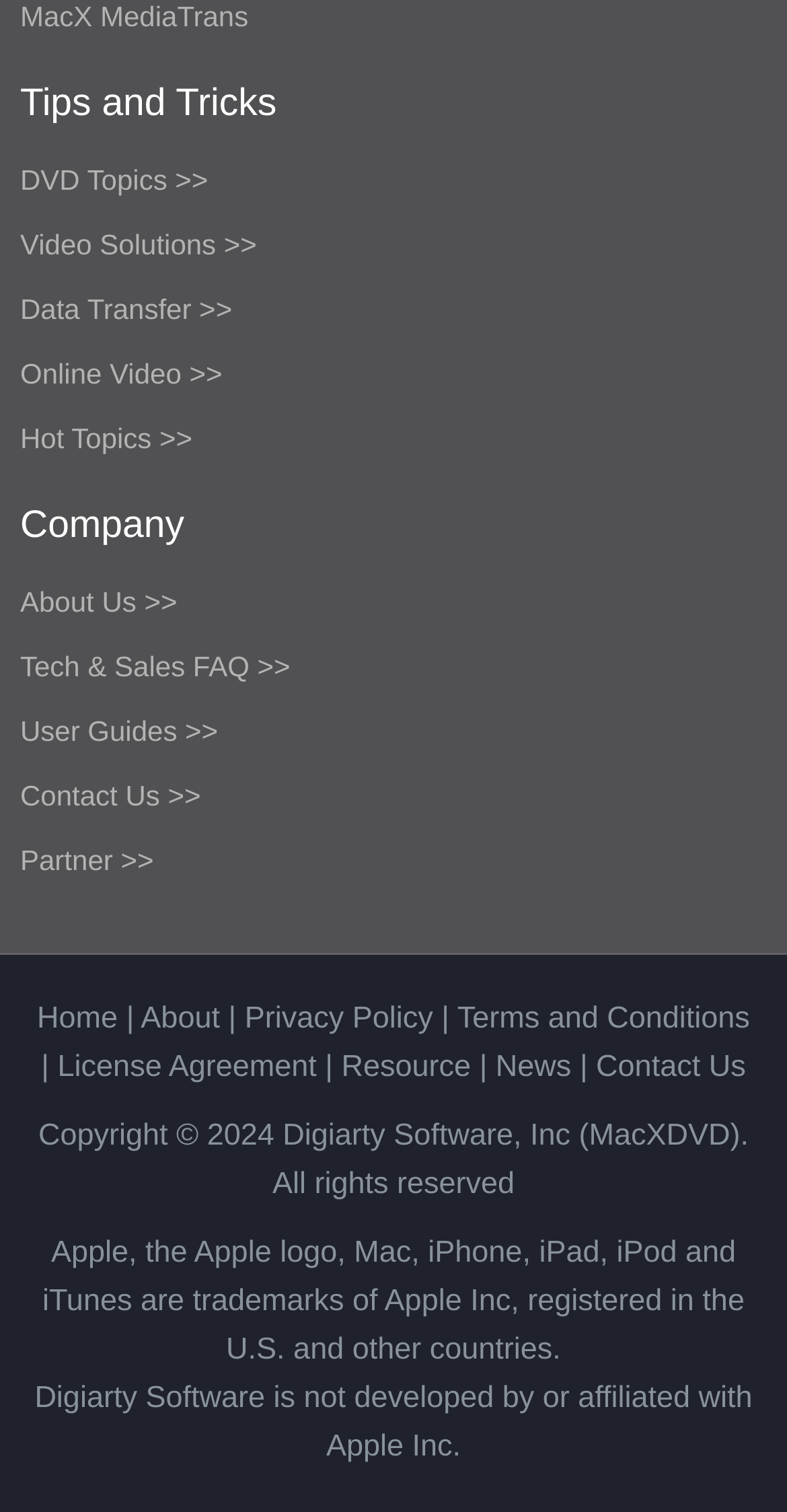Please determine the bounding box coordinates of the element to click in order to execute the following instruction: "Go to DVD topics". The coordinates should be four float numbers between 0 and 1, specified as [left, top, right, bottom].

[0.026, 0.108, 0.264, 0.129]